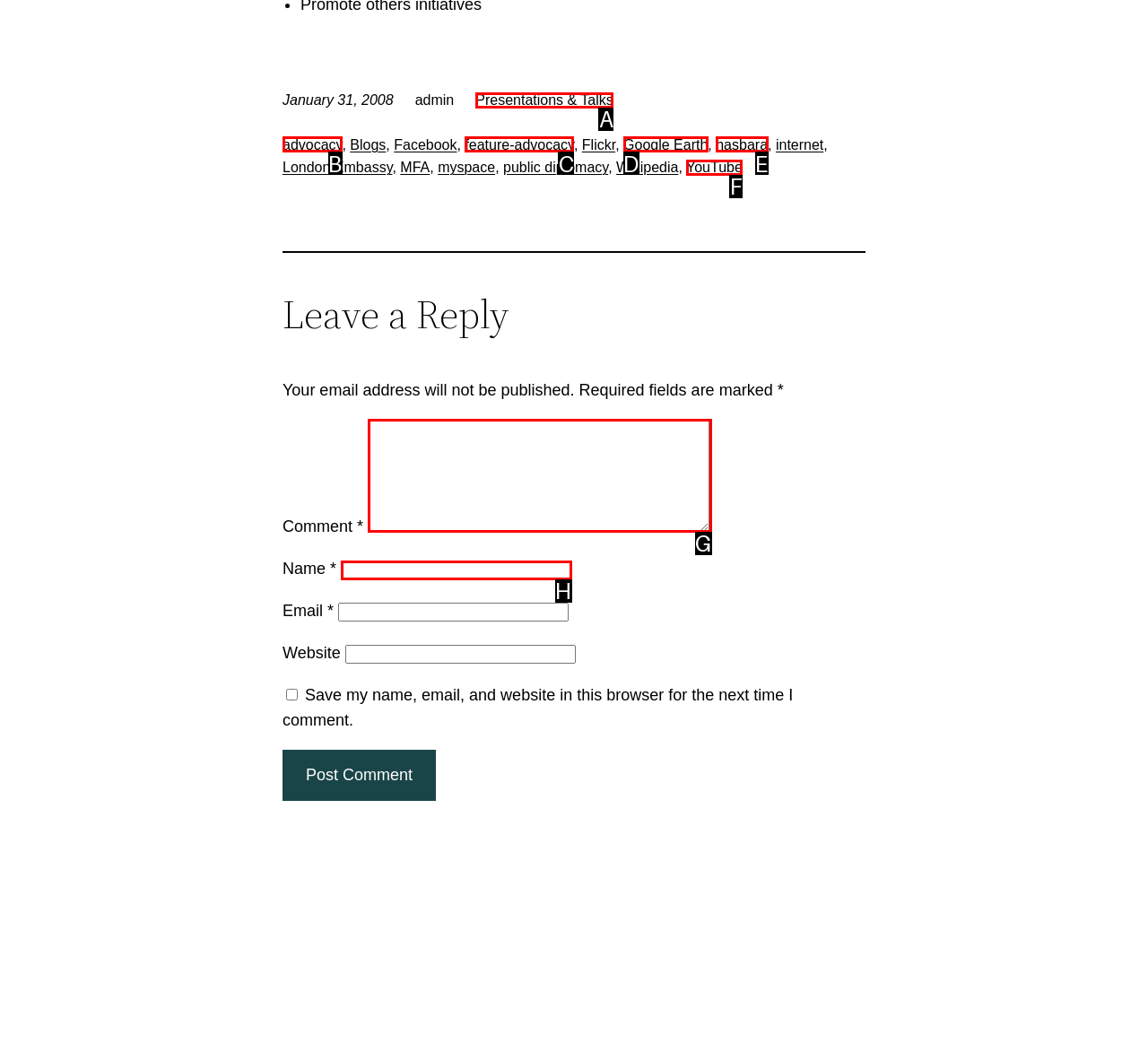Determine the letter of the element I should select to fulfill the following instruction: Fill in your name. Just provide the letter.

H